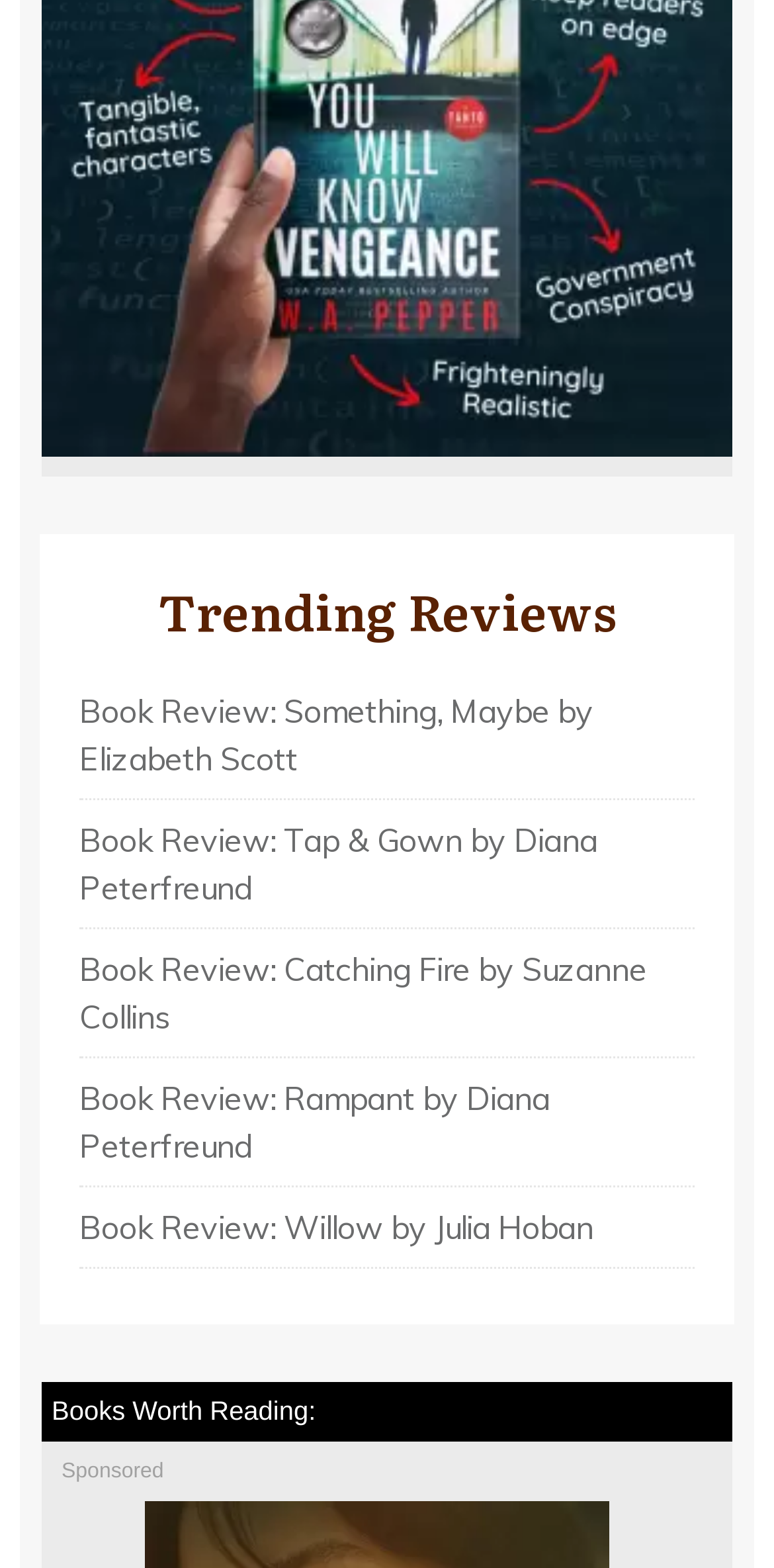What is the category of the listed books?
Using the information from the image, give a concise answer in one word or a short phrase.

Worth Reading